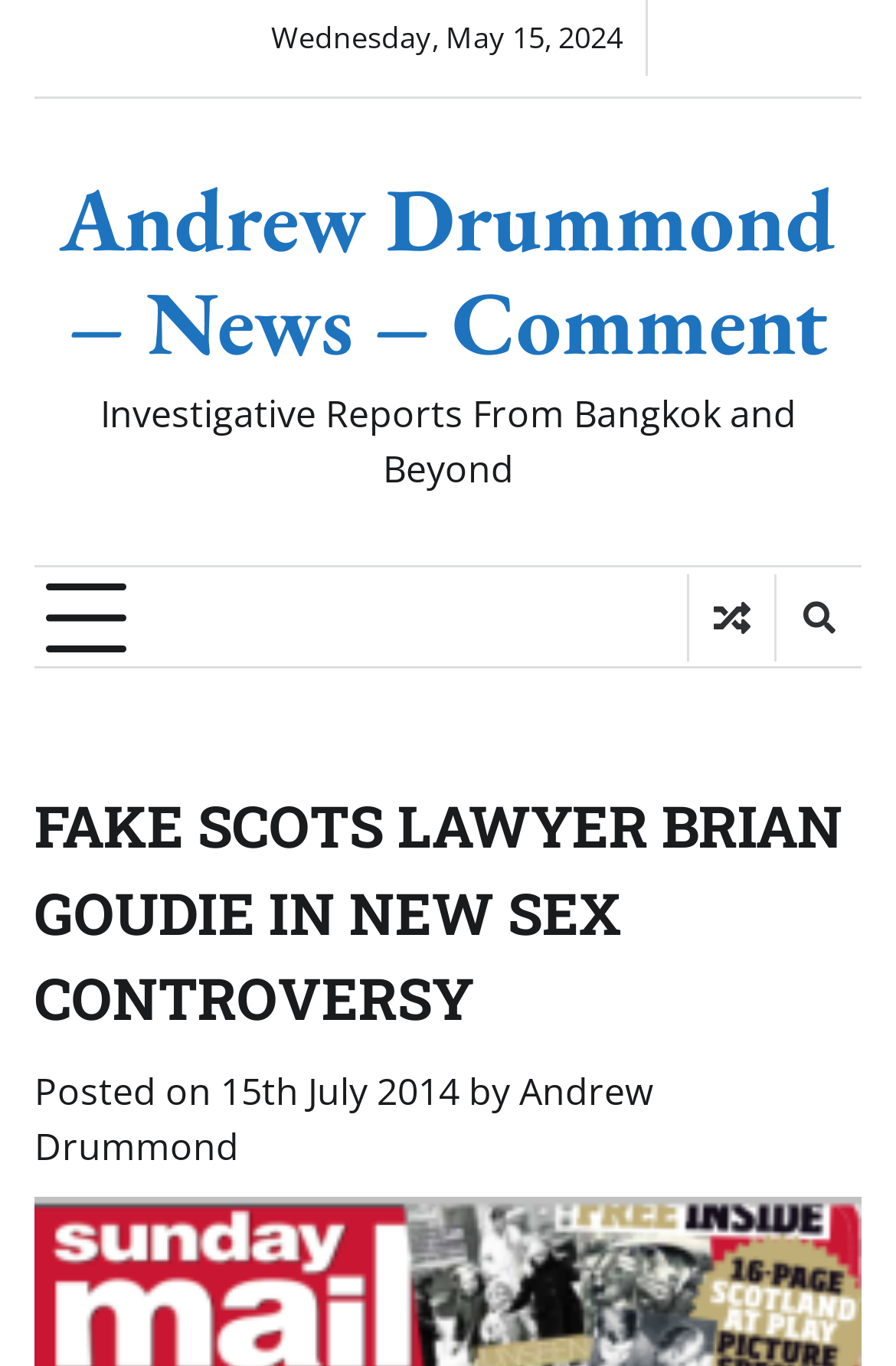Please determine the bounding box of the UI element that matches this description: # marketing technologies. The coordinates should be given as (top-left x, top-left y, bottom-right x, bottom-right y), with all values between 0 and 1.

None